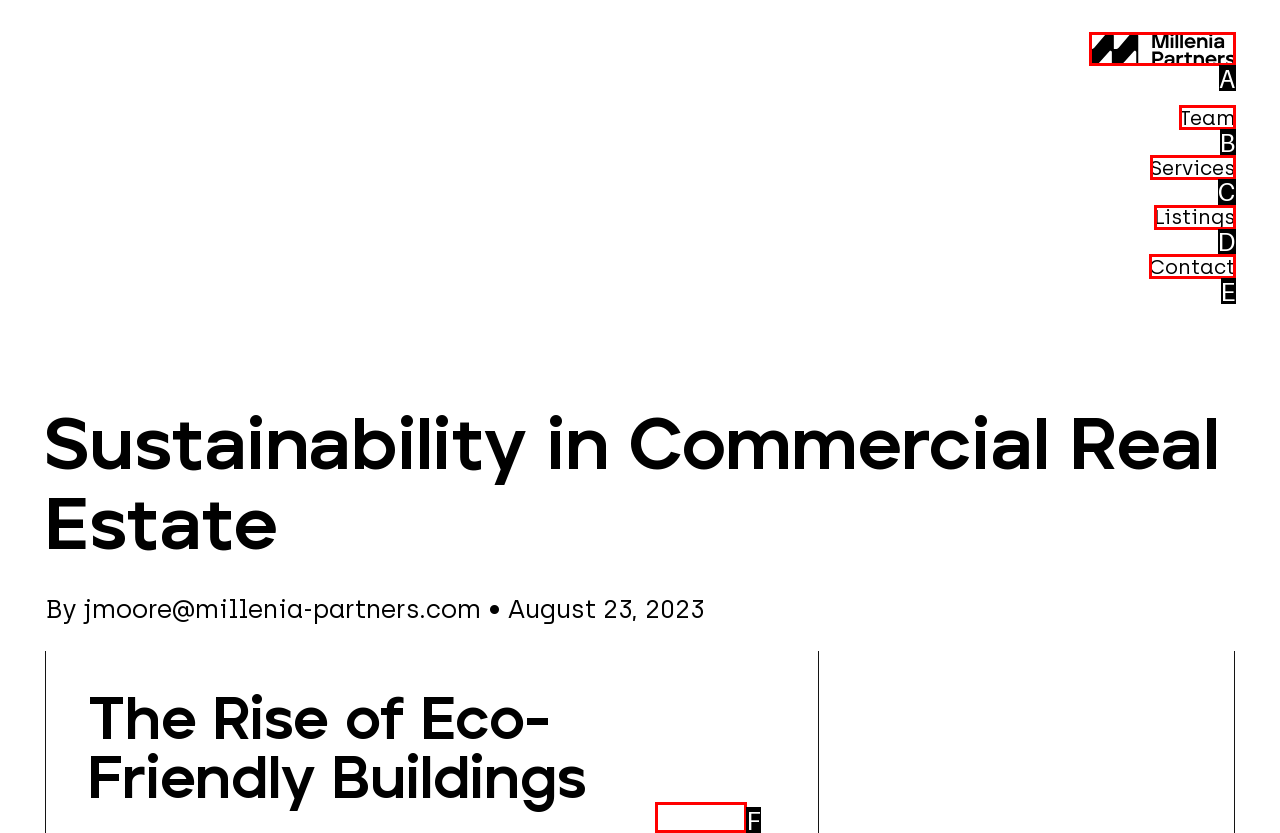Identify the HTML element that best fits the description: Millenia Partners. Respond with the letter of the corresponding element.

A